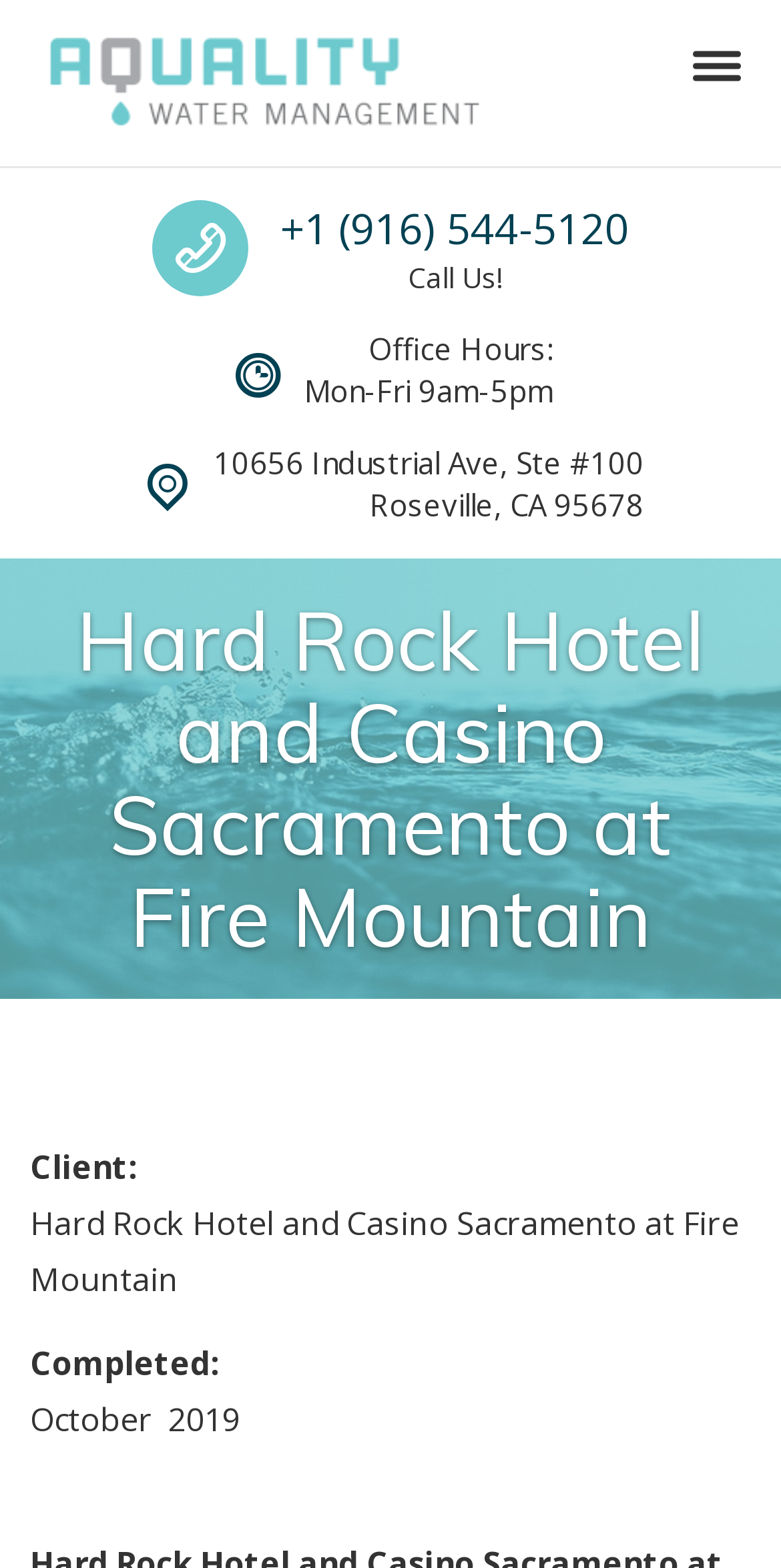What is the address of the location?
Relying on the image, give a concise answer in one word or a brief phrase.

10656 Industrial Ave, Ste #100, Roseville, CA 95678